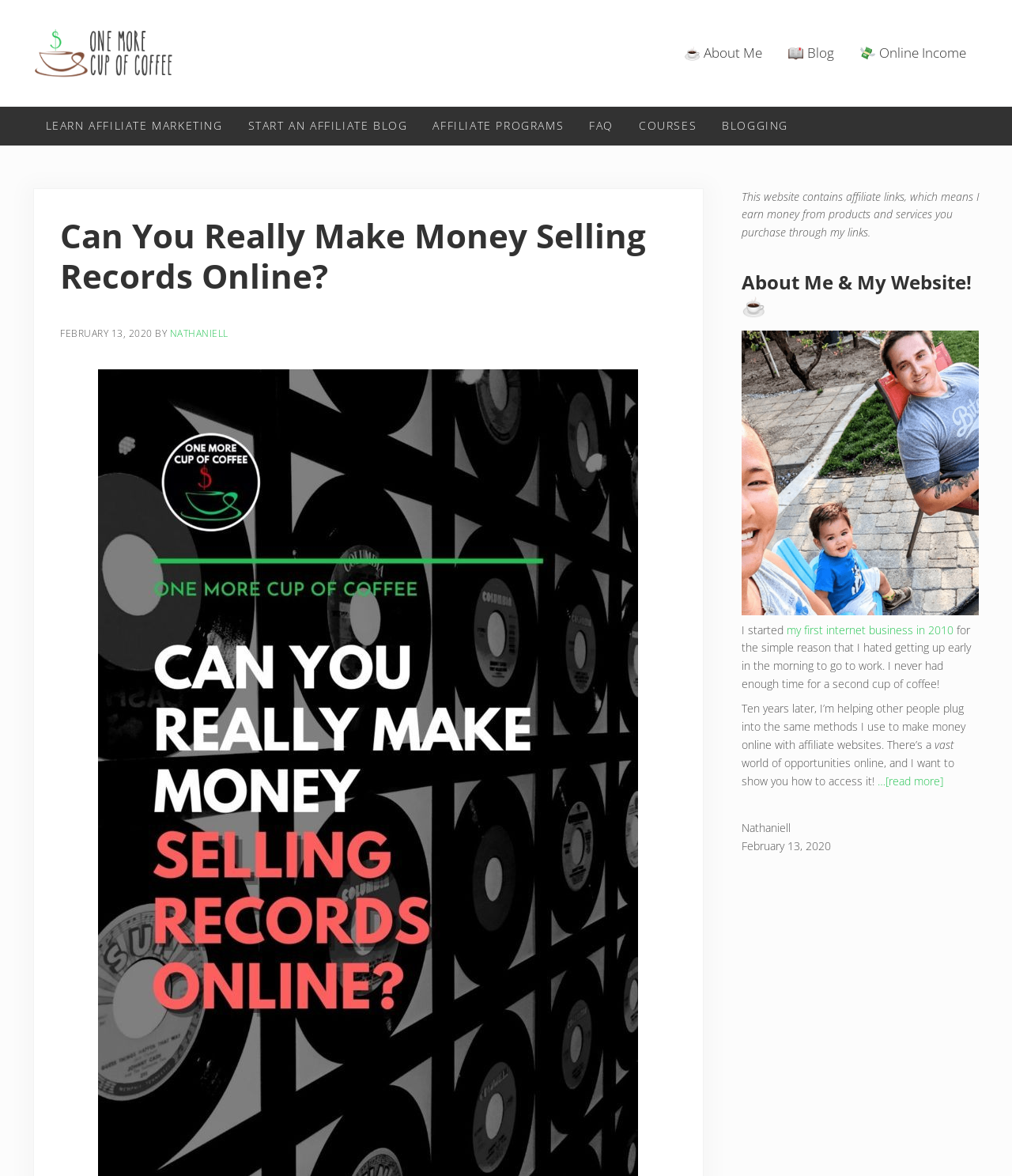What is the topic of the main article?
Using the visual information, answer the question in a single word or phrase.

Making money selling records online